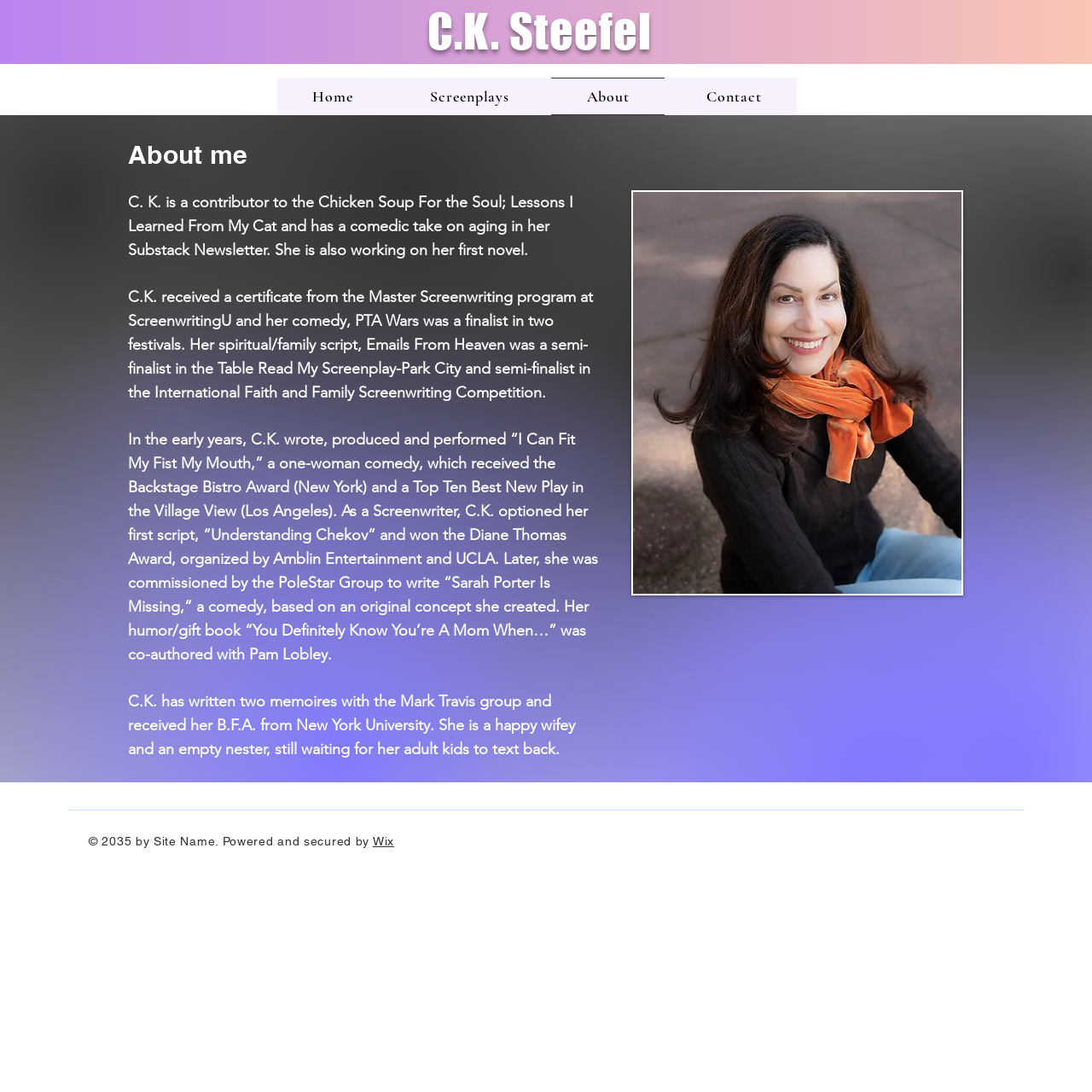What is the name of the award won by C.K. for her one-woman comedy?
Based on the screenshot, provide a one-word or short-phrase response.

Backstage Bistro Award